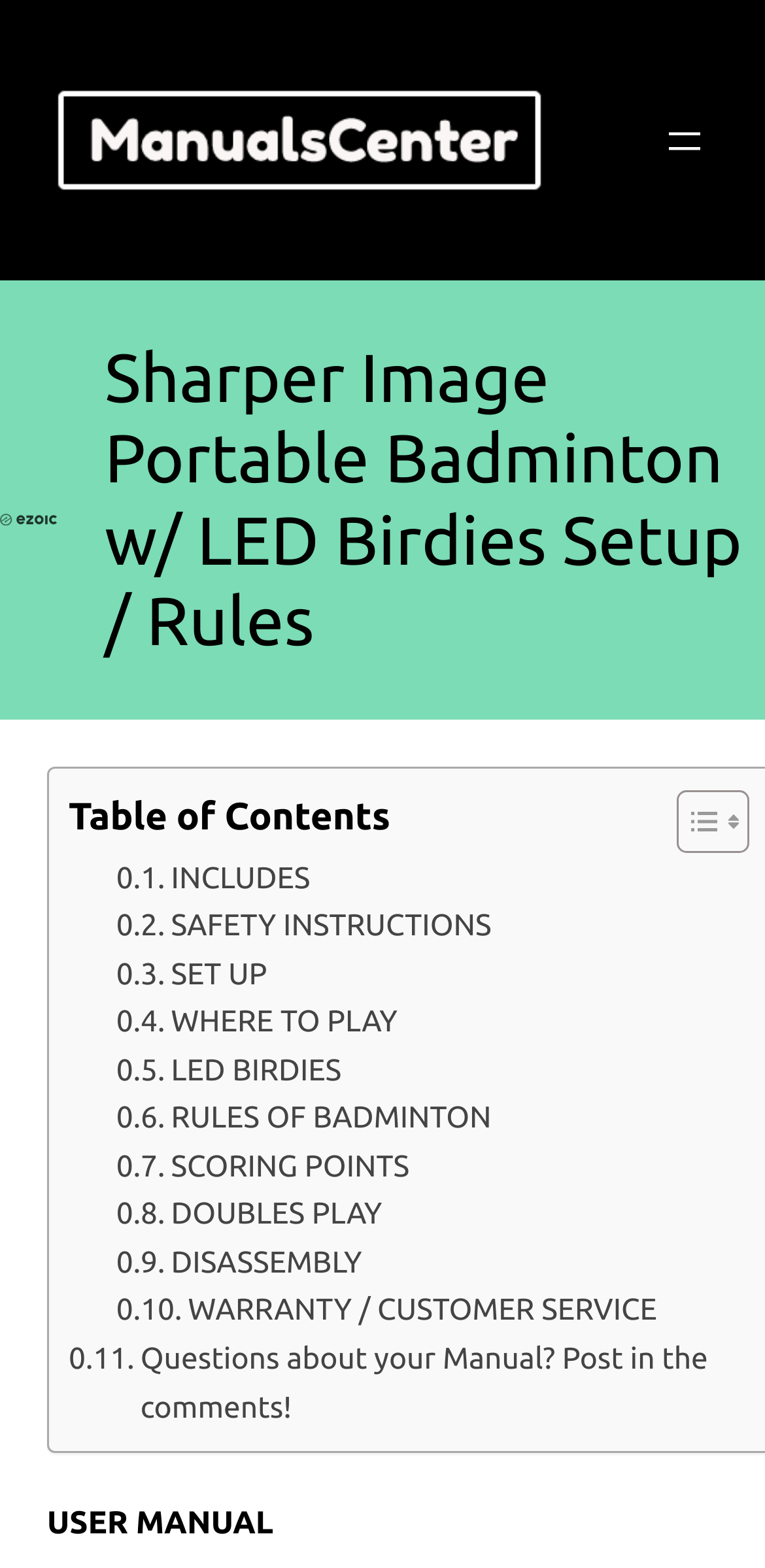Using the description: "aria-label="Open menu"", identify the bounding box of the corresponding UI element in the screenshot.

[0.865, 0.074, 0.926, 0.104]